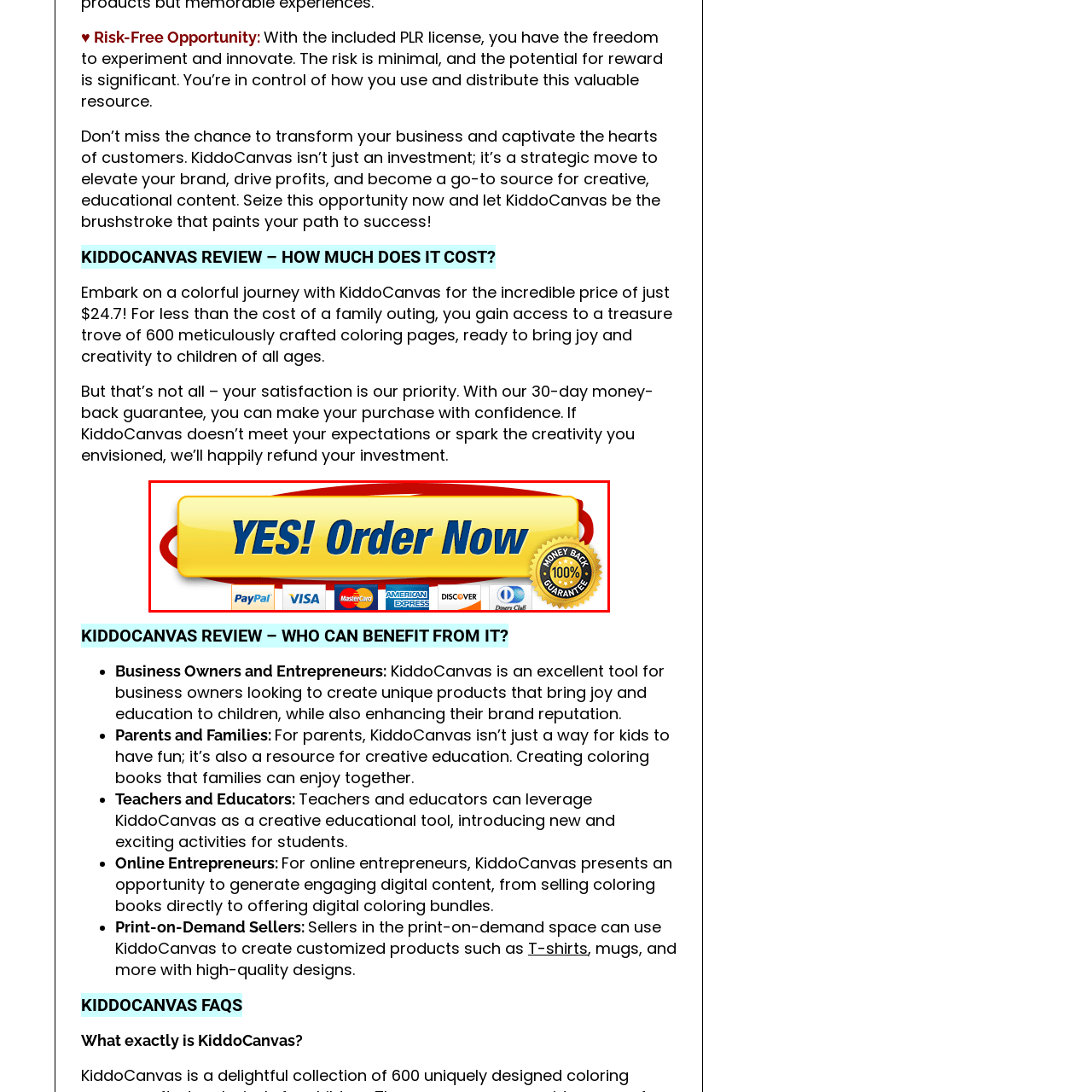Give an in-depth explanation of the image captured within the red boundary.

The image prominently features a bright yellow "YES! Order Now" button, inviting immediate action for potential customers. Surrounding the button with bold lettering, it emphasizes urgency and enthusiasm, encouraging users to take the next step in their purchasing journey. Below the button, various payment options are displayed, including symbols for PayPal, Visa, MasterCard, American Express, Discover, and Diners Club, suggesting a range of secure payment methods available to users. Additionally, a badge highlighting a "100% Money Back Guarantee" reassures customers about the risk-free nature of their investment, emphasizing confidence in the quality and satisfaction found in the KiddoCanvas product. This cohesive design aims to create an appealing purchasing experience, highlighting both the opportunity for creativity and the assurance of a refund if expectations aren’t met.